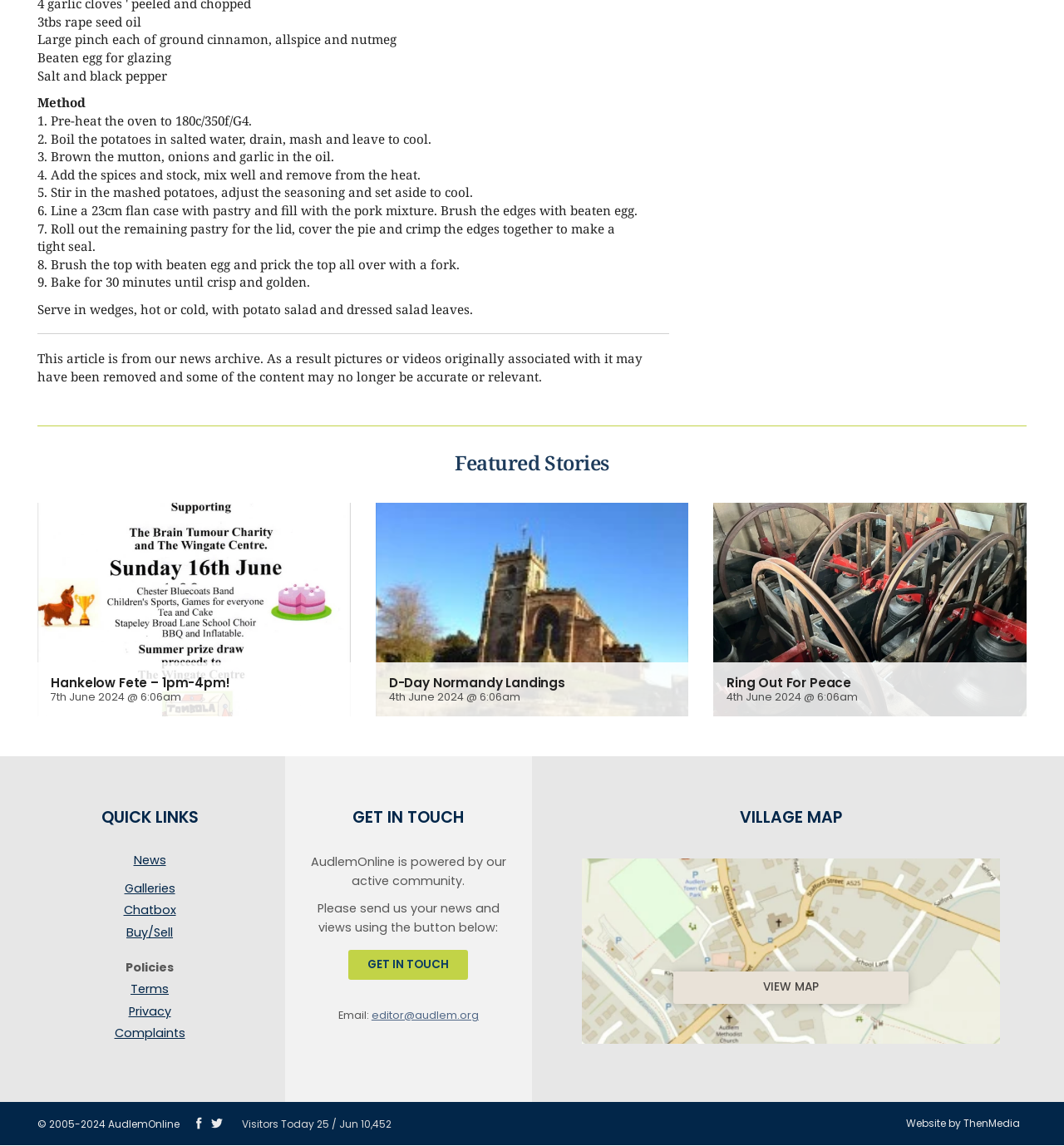Please find the bounding box coordinates of the clickable region needed to complete the following instruction: "check the latest news". The bounding box coordinates must consist of four float numbers between 0 and 1, i.e., [left, top, right, bottom].

None